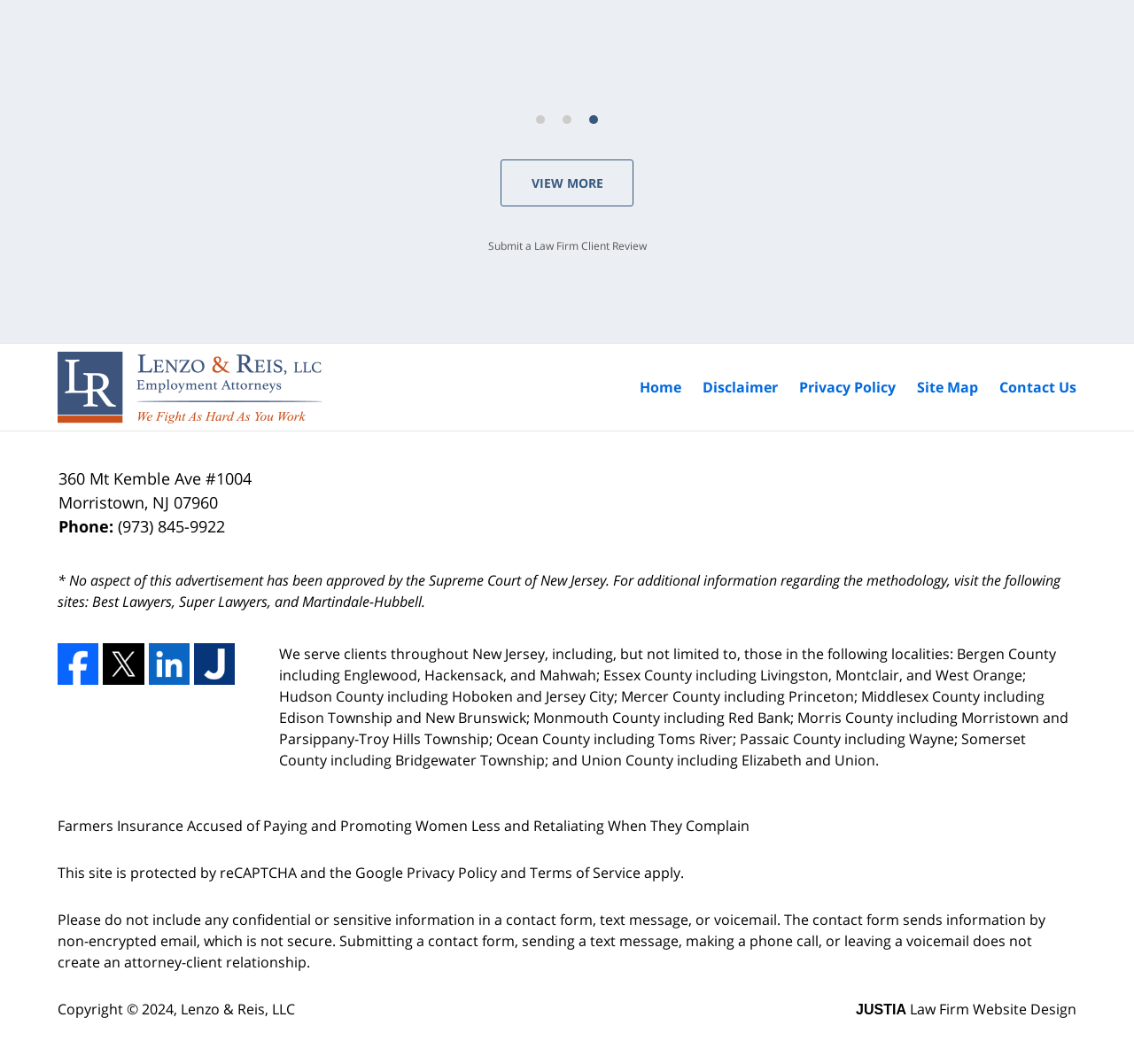Answer the question below in one word or phrase:
What is the address of the law firm?

360 Mt Kemble Ave, Morristown, NJ 07960